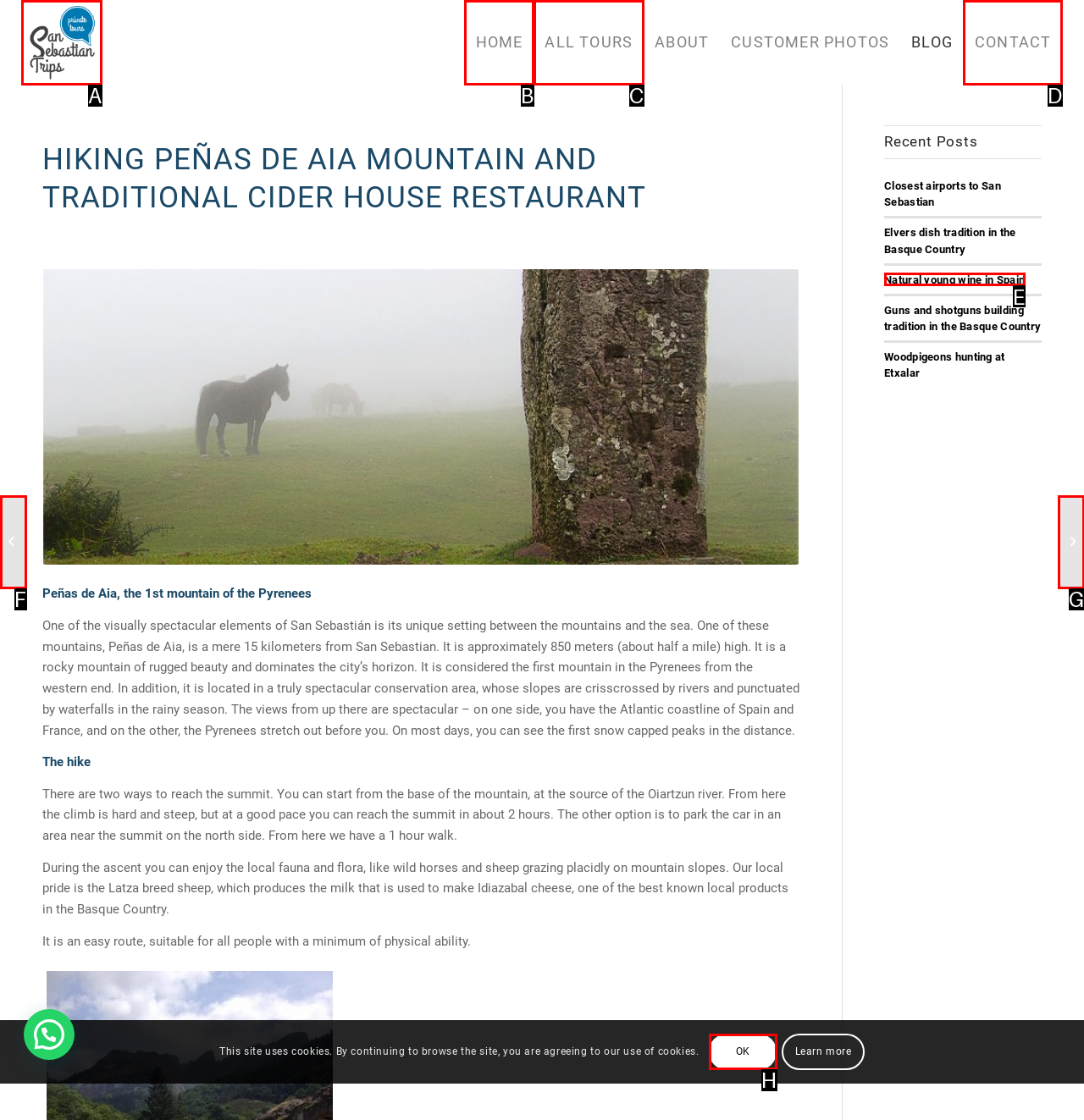Tell me which option best matches this description: All Tours
Answer with the letter of the matching option directly from the given choices.

C